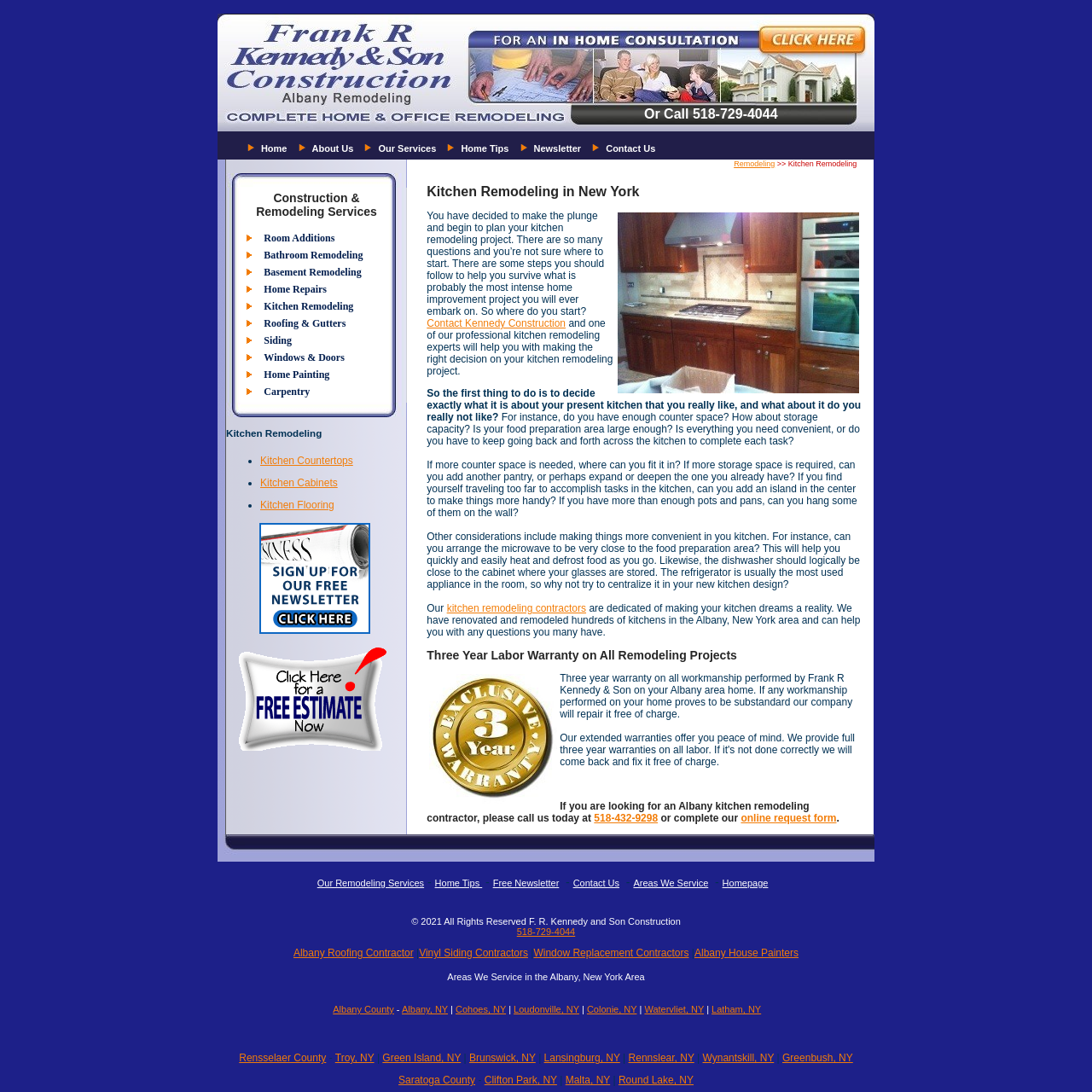Find the bounding box coordinates for the HTML element described in this sentence: "Supporters and sponsors". Provide the coordinates as four float numbers between 0 and 1, in the format [left, top, right, bottom].

None